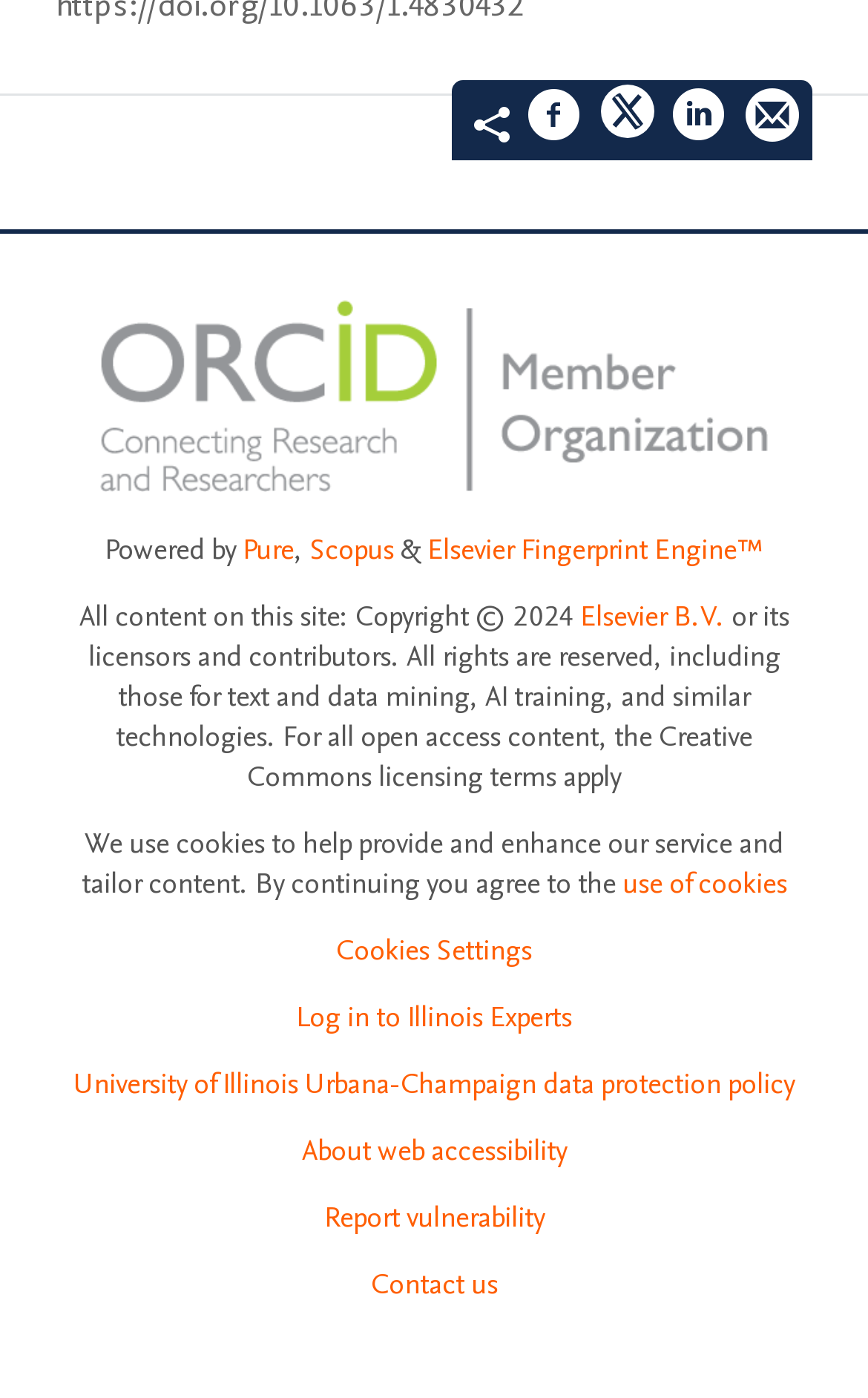Pinpoint the bounding box coordinates for the area that should be clicked to perform the following instruction: "Contact us".

[0.427, 0.904, 0.573, 0.933]